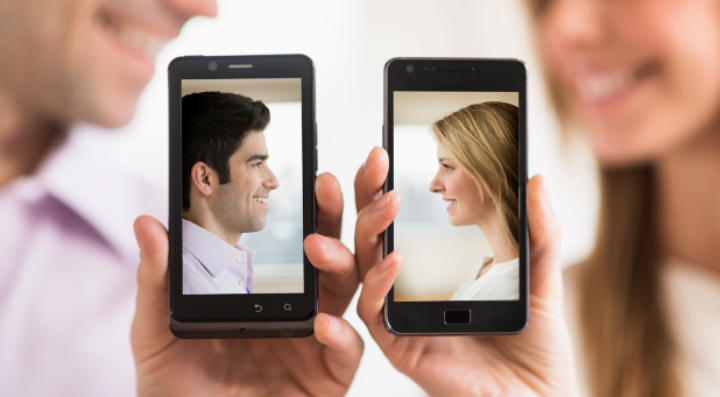Give a meticulous account of what the image depicts.

In the image, two individuals are engaged in a lively interaction, each holding a smartphone displaying their faces on the screens. The person on the left, a man with dark hair and a friendly smile, is seen looking at the woman on the right, who has long, blonde hair and is also smiling. This visual representation conveys the modern dynamics of online dating, highlighting the connection and engagement that dating apps facilitate. The image serves as a compelling illustration for discussions about how technology bridges gaps between individuals, especially in the context of dating and relationships. This theme aligns with the overarching message of encouraging relationships through a trans-focused dating platform, suggesting that such connections can lead to meaningful interactions and partnerships.